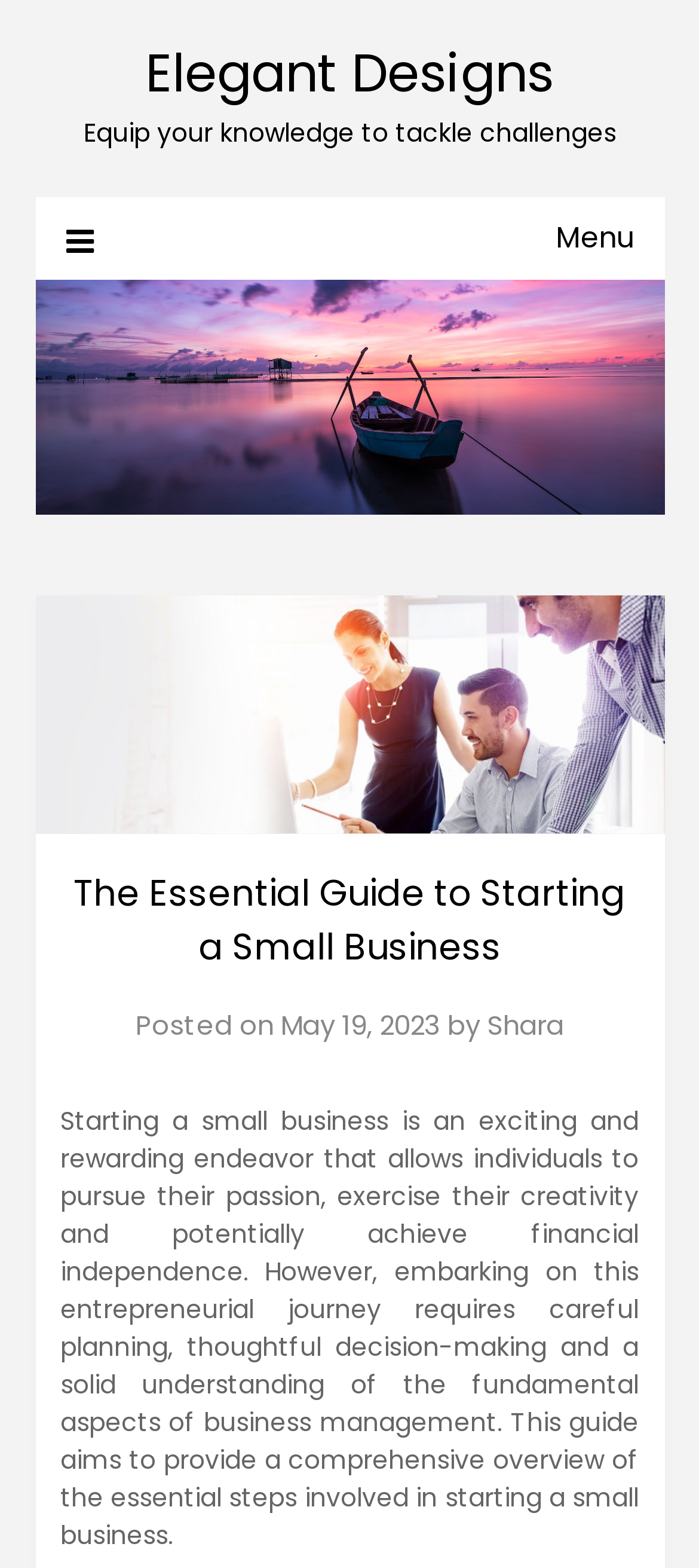Write a detailed summary of the webpage, including text, images, and layout.

The webpage is titled "Elegant Designs – Page 4 – Equip your knowledge to tackle challenges". At the top, there is a large heading "Elegant Designs" with a link to the same title, taking up most of the width. Below this, there is a menu link with an icon, situated roughly in the middle of the page.

On the left side, there is an image with the same title "Elegant Designs", spanning about a quarter of the page's height. To the right of the image, there is a link to "Business" with a corresponding image, which is slightly smaller than the "Elegant Designs" image.

Under the "Business" link, there is a header section with a heading "The Essential Guide to Starting a Small Business", accompanied by a link to the same title. Below this, there is a paragraph of text describing the guide, which provides an overview of the essential steps involved in starting a small business. The text is divided into several lines, taking up about half of the page's height.

Additionally, there is a section with metadata, including the posting date "May 19, 2023" and the author "Shara", situated below the header section.